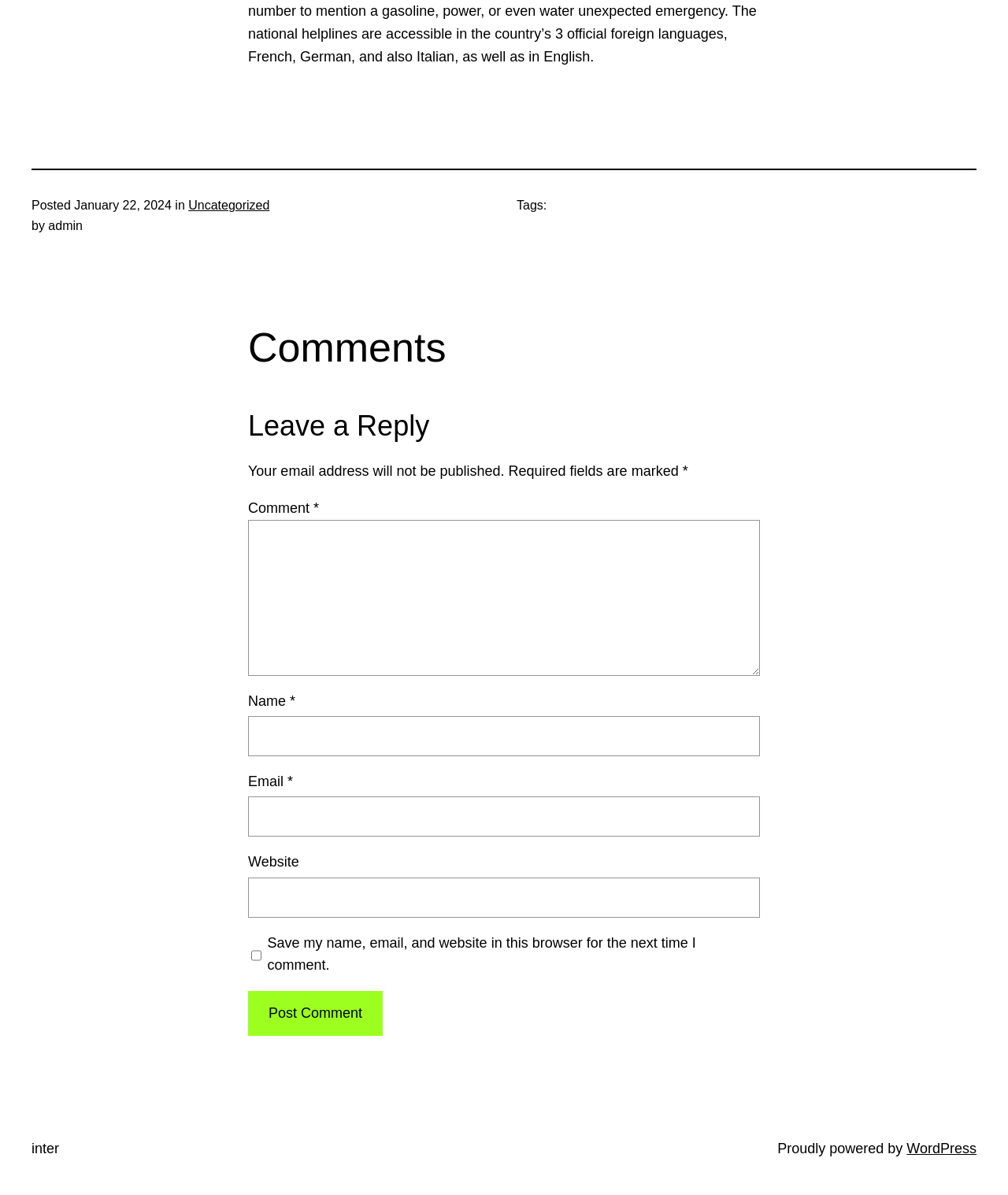What platform is the website powered by?
Please respond to the question with as much detail as possible.

The website is powered by WordPress, as indicated by the footer section of the webpage, where it says 'Proudly powered by WordPress'.